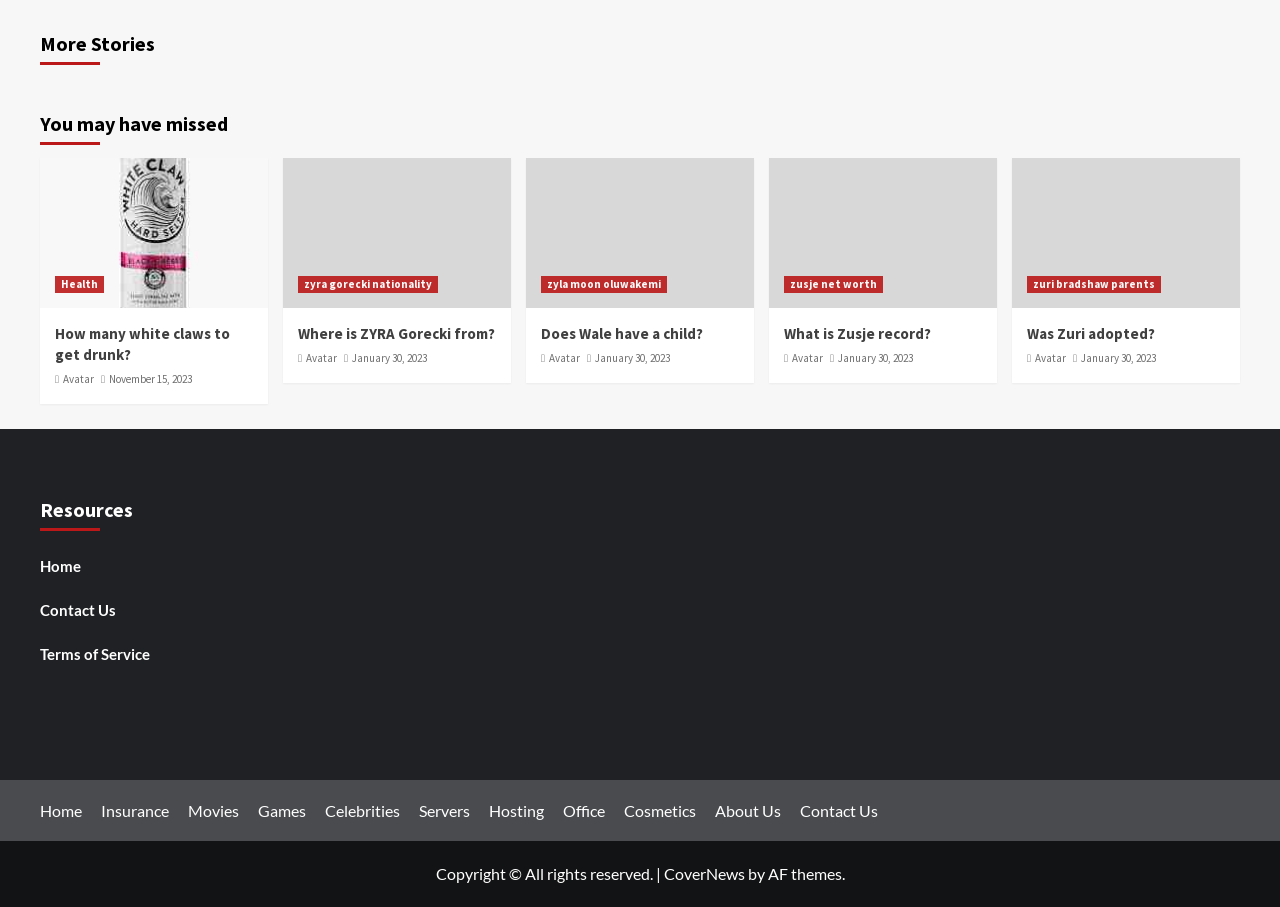Show the bounding box coordinates for the element that needs to be clicked to execute the following instruction: "Learn more about 'SEO'". Provide the coordinates in the form of four float numbers between 0 and 1, i.e., [left, top, right, bottom].

None